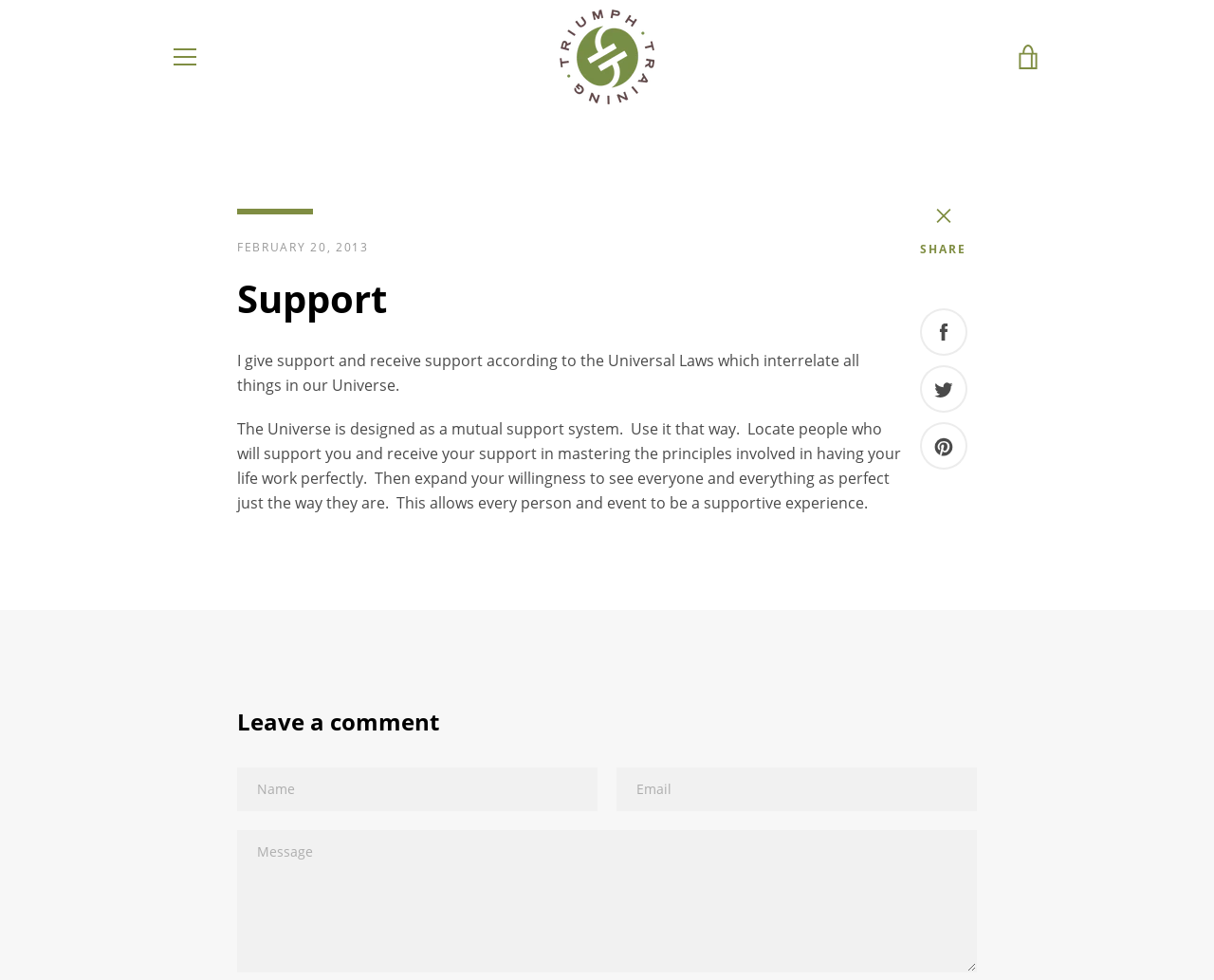Locate the bounding box coordinates of the segment that needs to be clicked to meet this instruction: "Click the SHARE button".

[0.758, 0.213, 0.796, 0.268]